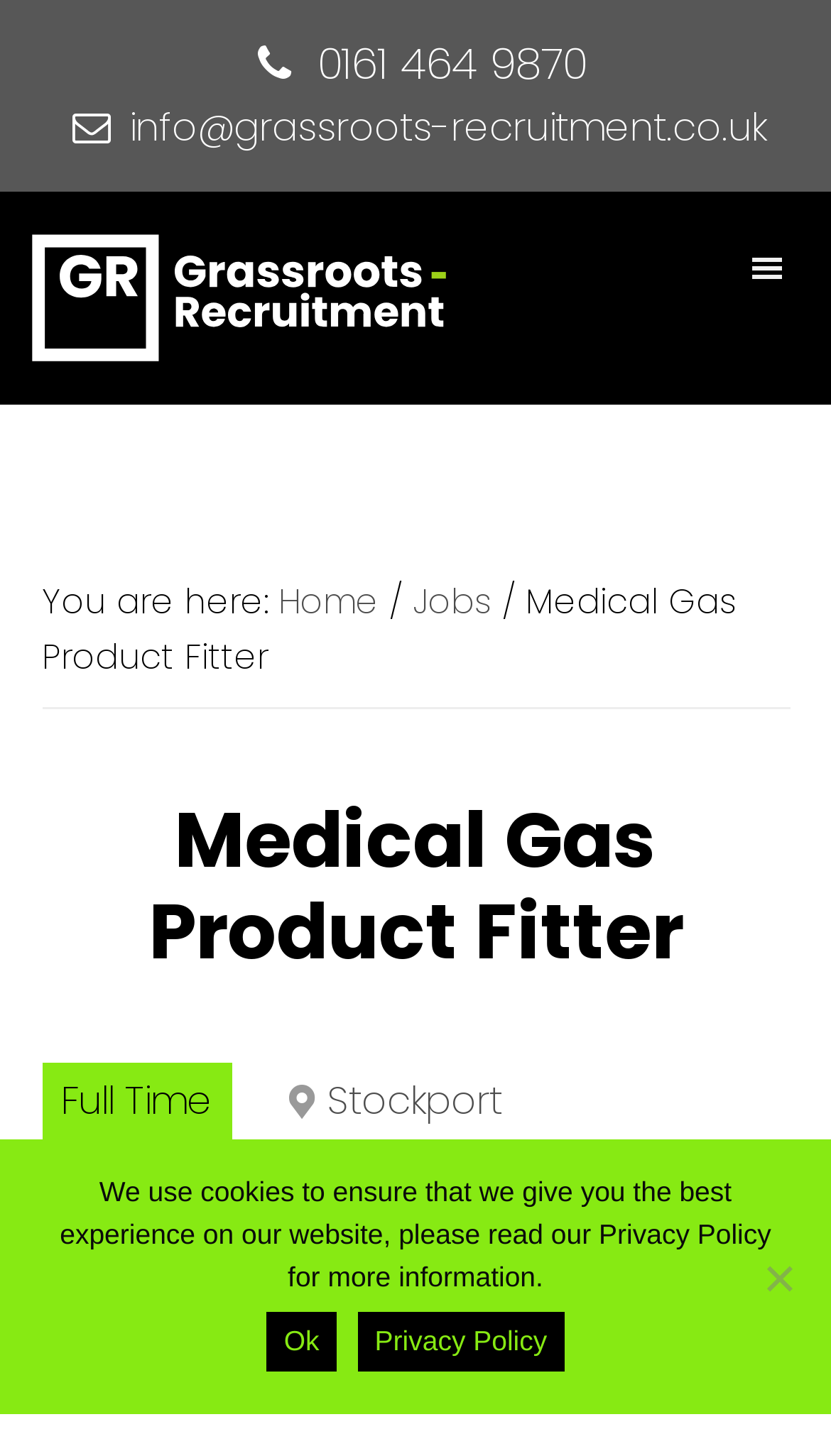Determine the bounding box coordinates of the UI element described by: "Grassroots Recruitment".

[0.038, 0.161, 0.577, 0.249]